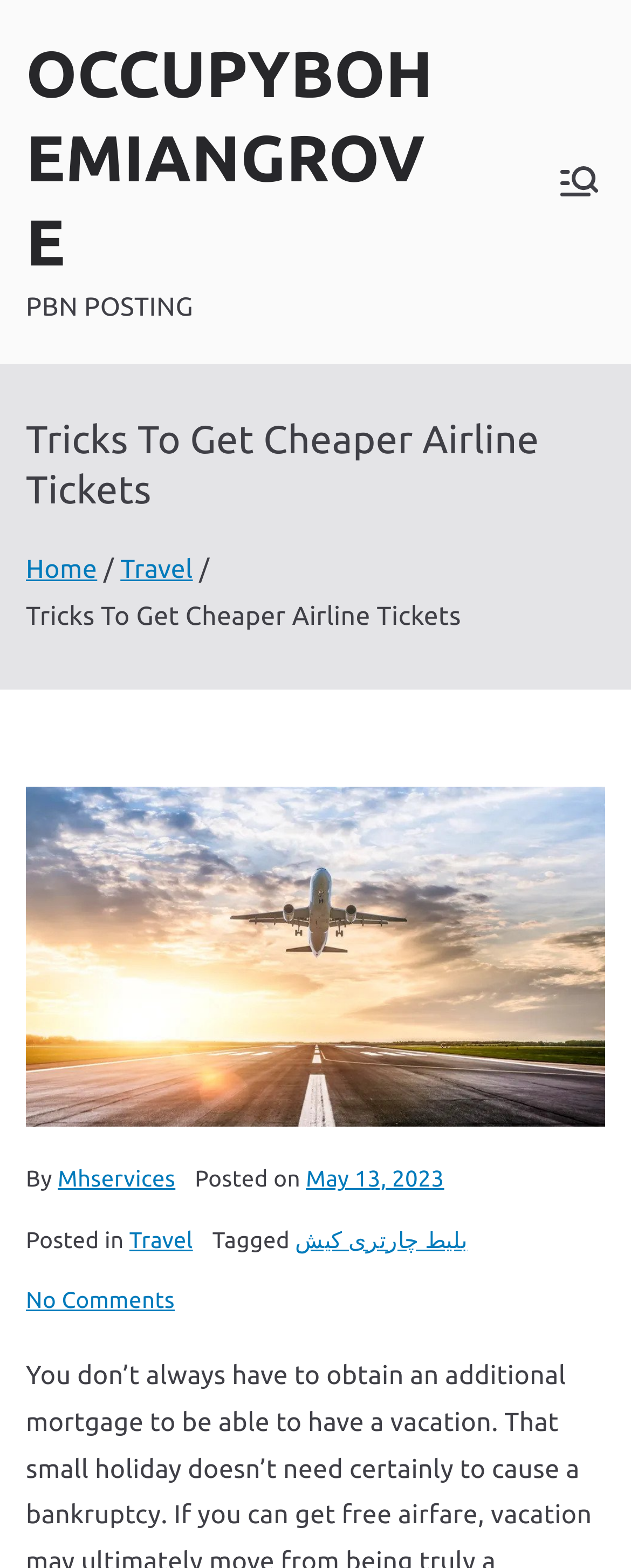What is the name of the website?
Answer the question with a single word or phrase, referring to the image.

OCCUPYBOHEMIANGROVE